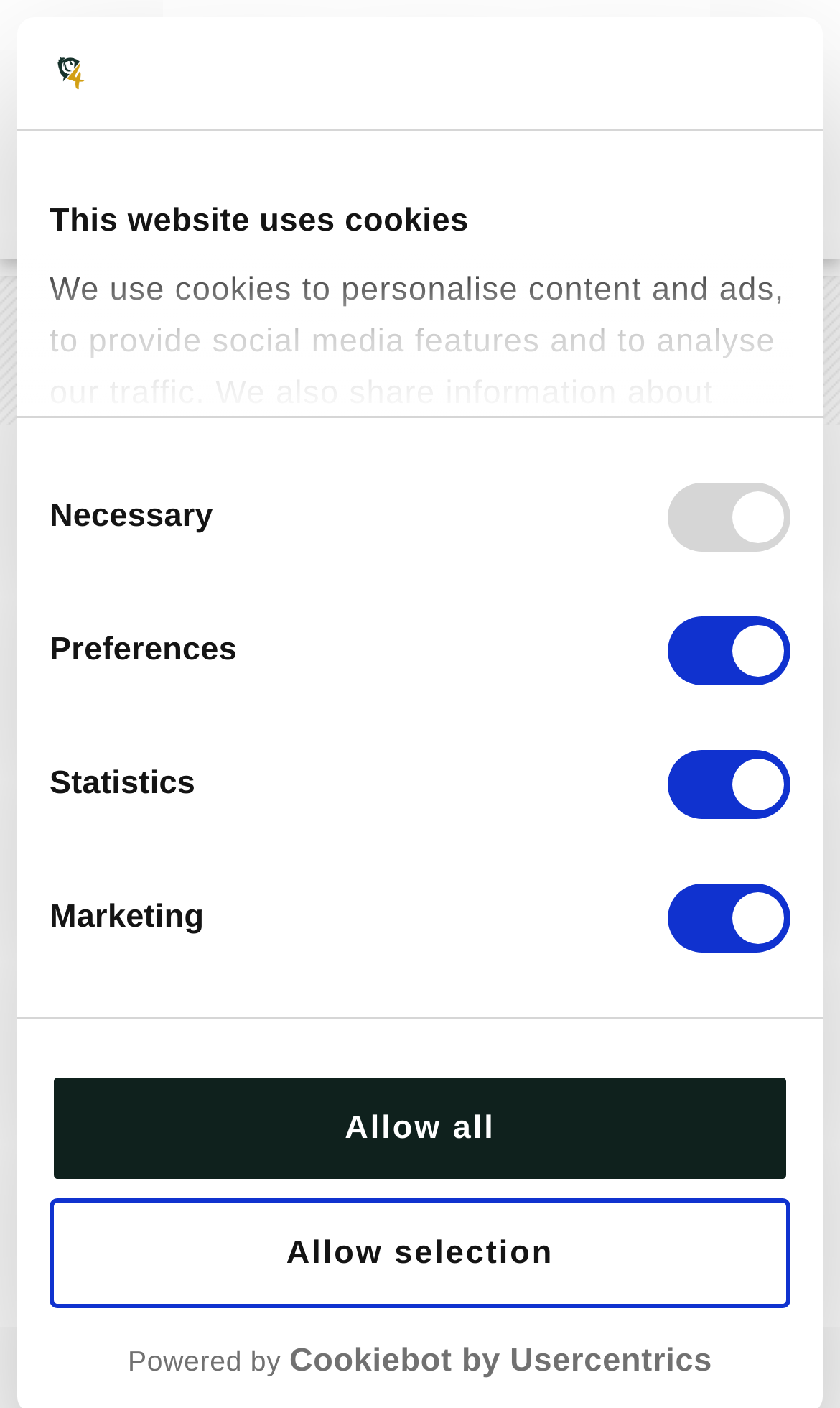What is the name of the product?
Look at the webpage screenshot and answer the question with a detailed explanation.

I found the product name by looking at the heading element that says 'Sonik Elastic Tip Protectors' which is located at the top of the product description section.